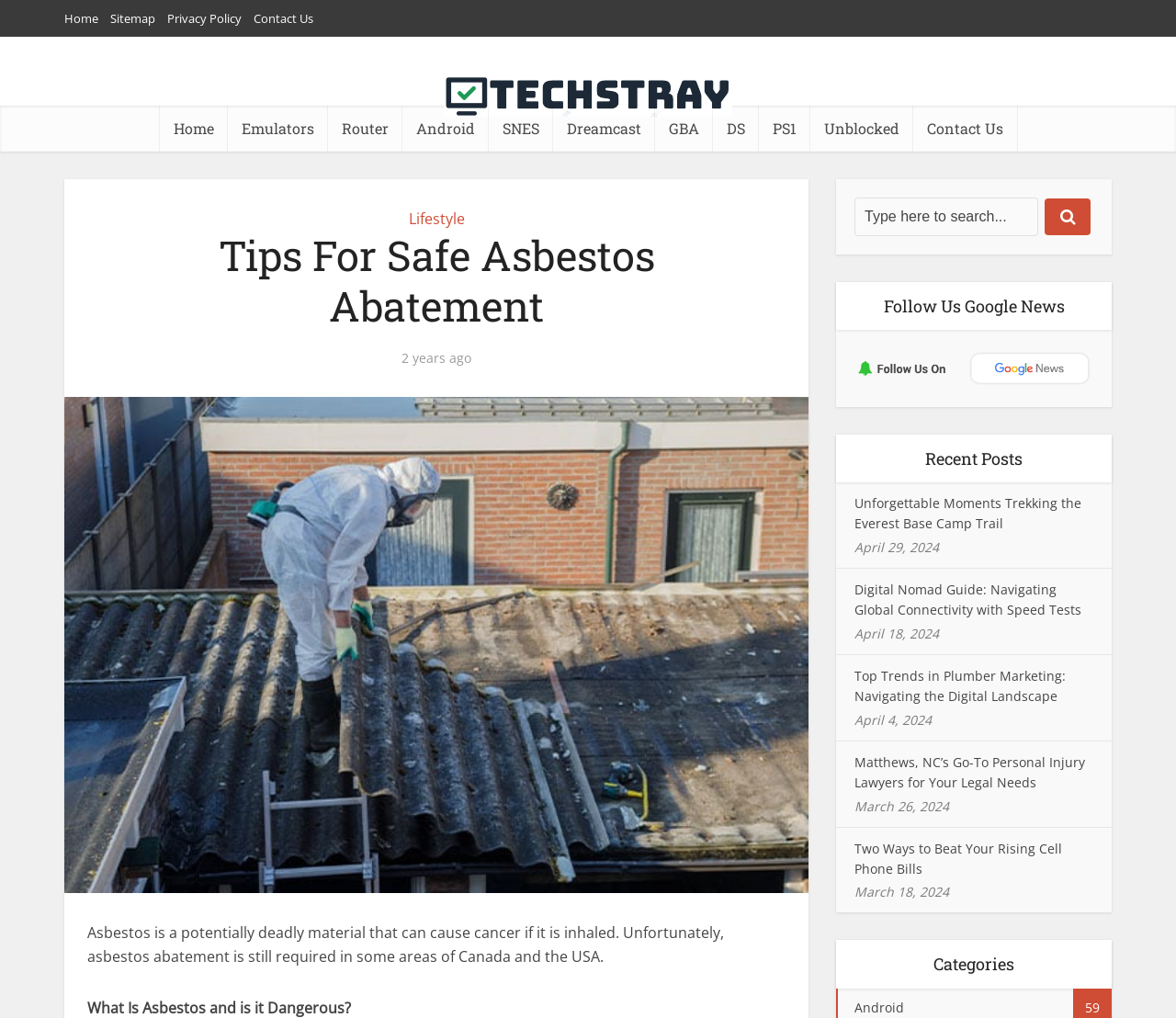Using the element description: "Lifestyle", determine the bounding box coordinates. The coordinates should be in the format [left, top, right, bottom], with values between 0 and 1.

[0.347, 0.205, 0.395, 0.225]